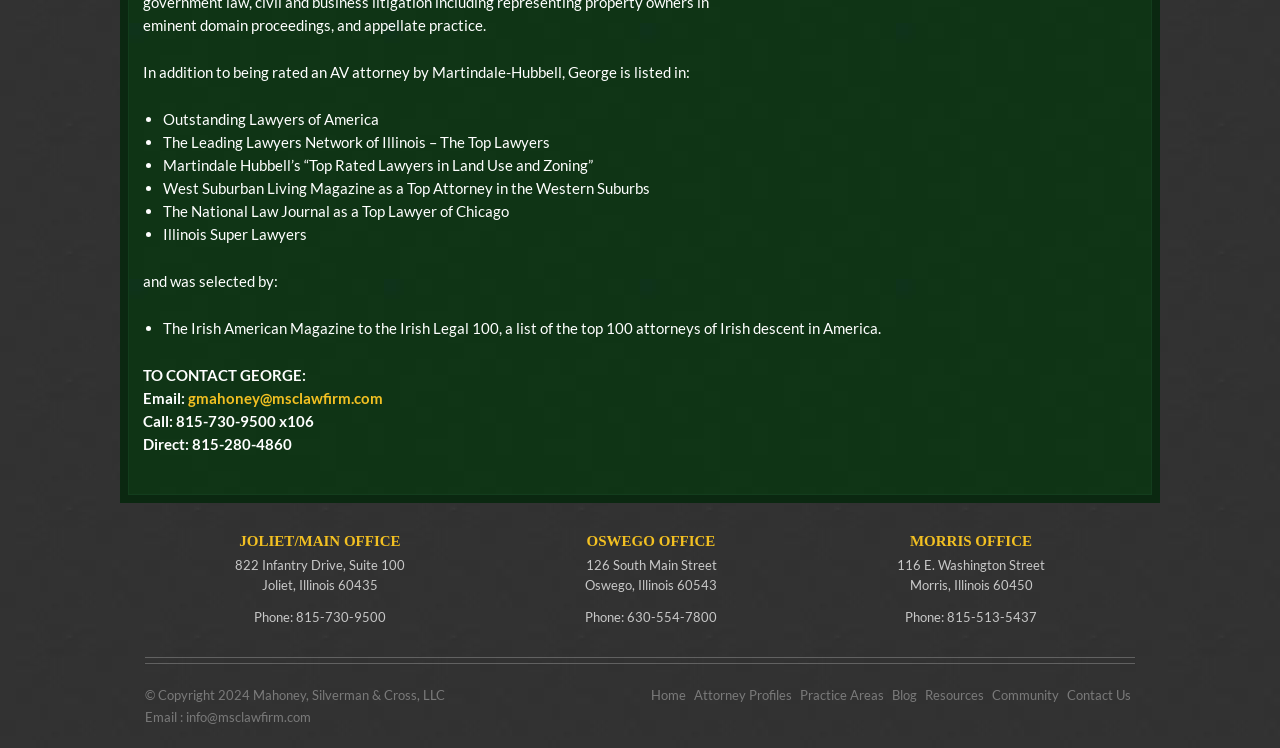Indicate the bounding box coordinates of the clickable region to achieve the following instruction: "Contact Us."

[0.83, 0.918, 0.887, 0.94]